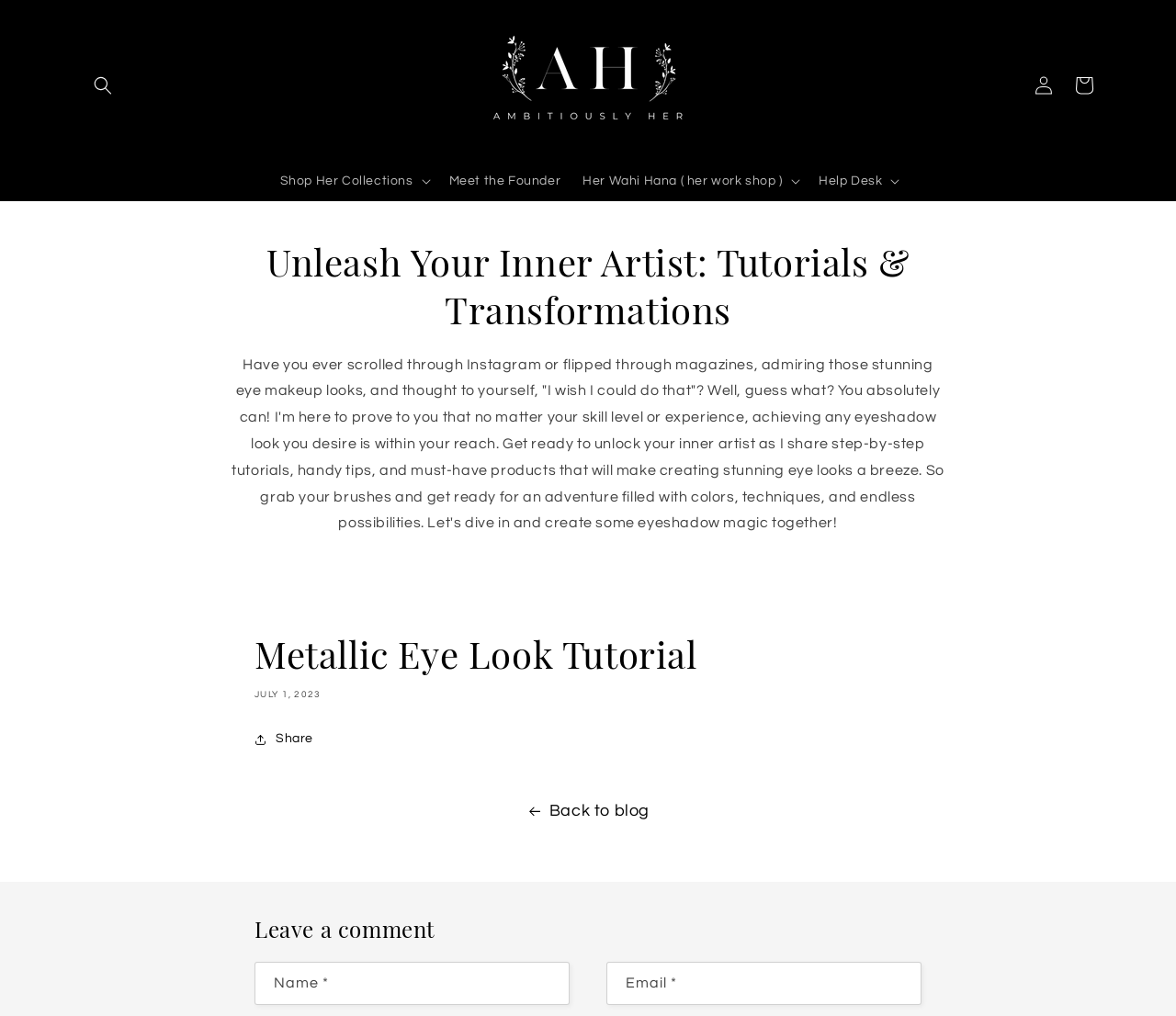Specify the bounding box coordinates of the area to click in order to follow the given instruction: "Meet the Founder."

[0.372, 0.159, 0.486, 0.197]